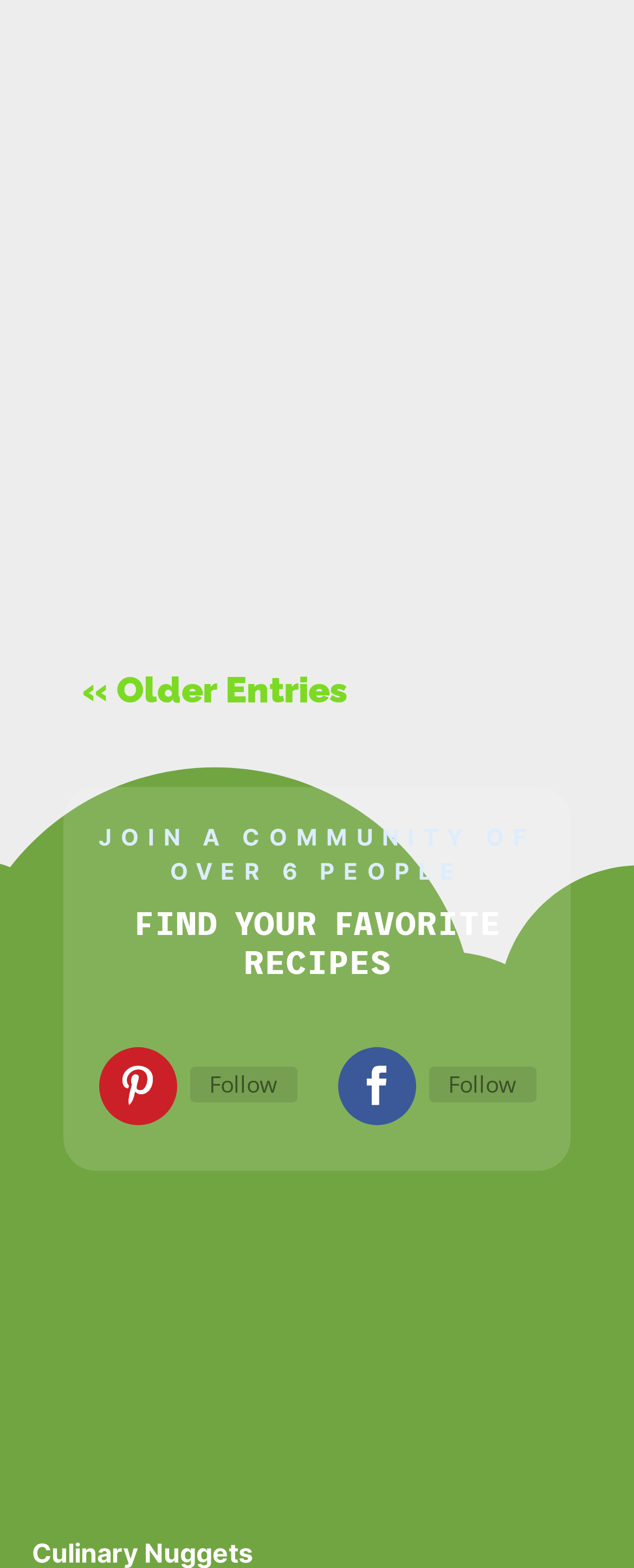Please analyze the image and provide a thorough answer to the question:
What is the position of the '« Older Entries' link?

The position of the '« Older Entries' link can be determined by comparing its y1 and y2 coordinates with those of other elements, which shows that it is located at the bottom left of the webpage.